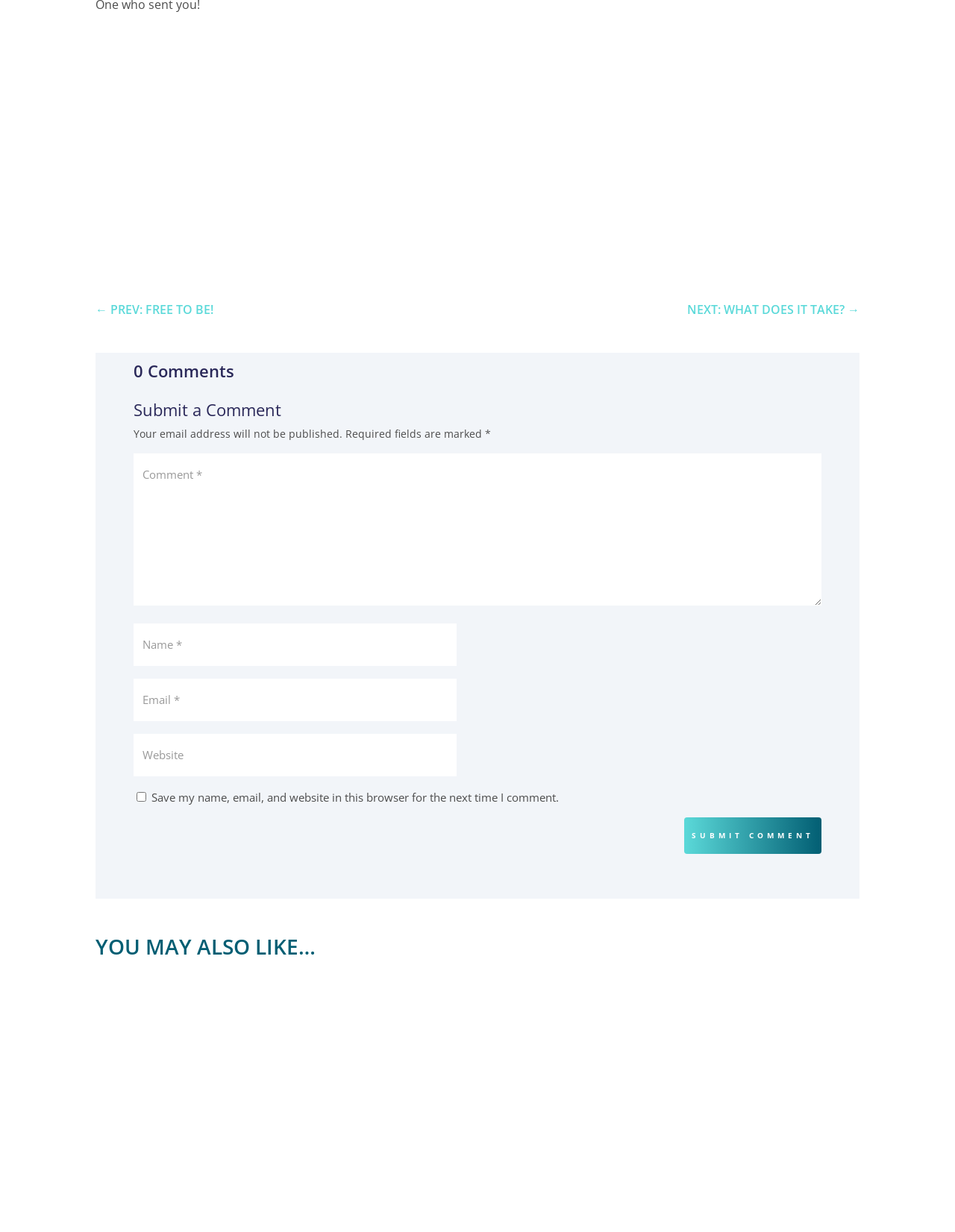Ascertain the bounding box coordinates for the UI element detailed here: "← Prev: Free to Be!". The coordinates should be provided as [left, top, right, bottom] with each value being a float between 0 and 1.

[0.1, 0.245, 0.223, 0.259]